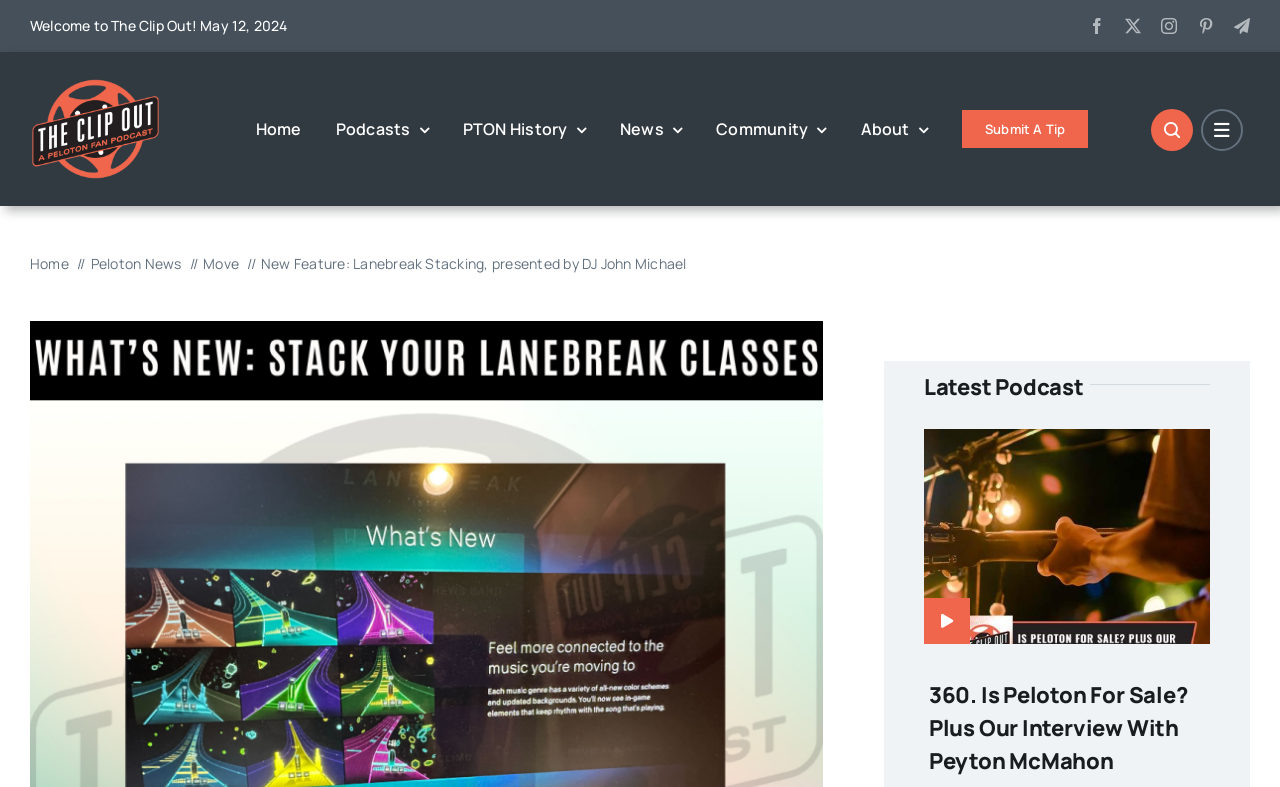Write a detailed summary of the webpage.

This webpage is about The Clip Out, a website focused on Peloton news and community. At the top left, there is a welcome message with the current date, May 12, 2024. Next to it, there are social media links to Facebook, Twitter, Instagram, Pinterest, and Telegram. 

On the top right, there is a logo of The Clip Out, and a main menu with links to Home, Podcasts, PTON History, News, Community, About, and Submit A Tip. Below the main menu, there are two more links.

The main content of the webpage is divided into two sections. On the left, there is a breadcrumb navigation menu with links to Home, Peloton News, and Move, followed by a title "New Feature: Lanebreak Stacking, presented by DJ John Michael". 

On the right, there is a section dedicated to the latest podcast, with a heading "Latest Podcast" and a dropdown menu containing a podcast episode titled "360. Is Peloton For Sale? Plus Our Interview With Peyton McMahon". This episode has an associated image and a link to the full article. Below the podcast section, there is a repeated heading with the same title and a link to the full article.

Overall, the webpage has a clean layout with clear headings and concise text, making it easy to navigate and find relevant information about Peloton news and community.